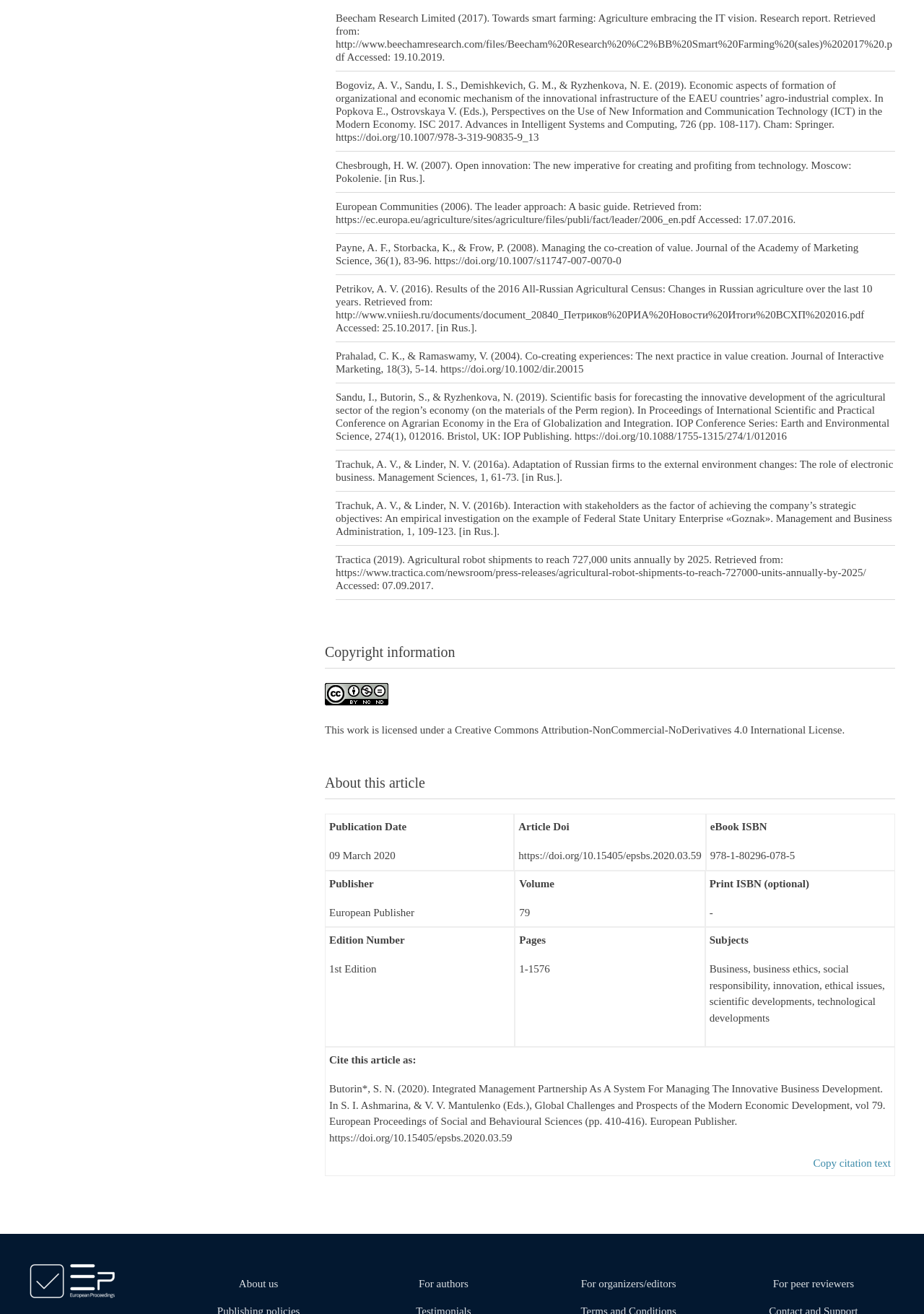Please determine the bounding box coordinates of the clickable area required to carry out the following instruction: "View About us page". The coordinates must be four float numbers between 0 and 1, represented as [left, top, right, bottom].

[0.18, 0.972, 0.38, 0.982]